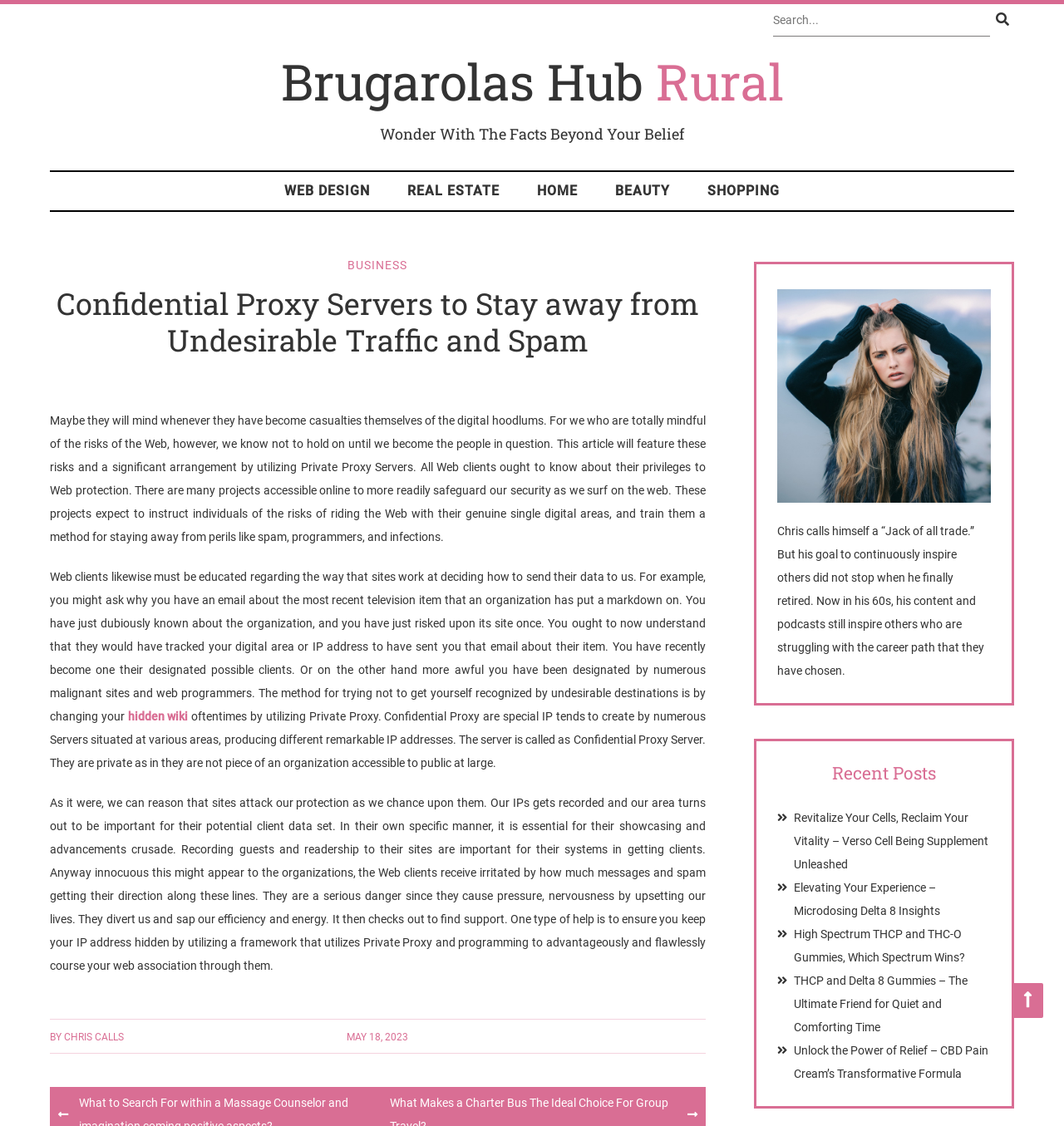What is the function of the search box? From the image, respond with a single word or brief phrase.

To search the website